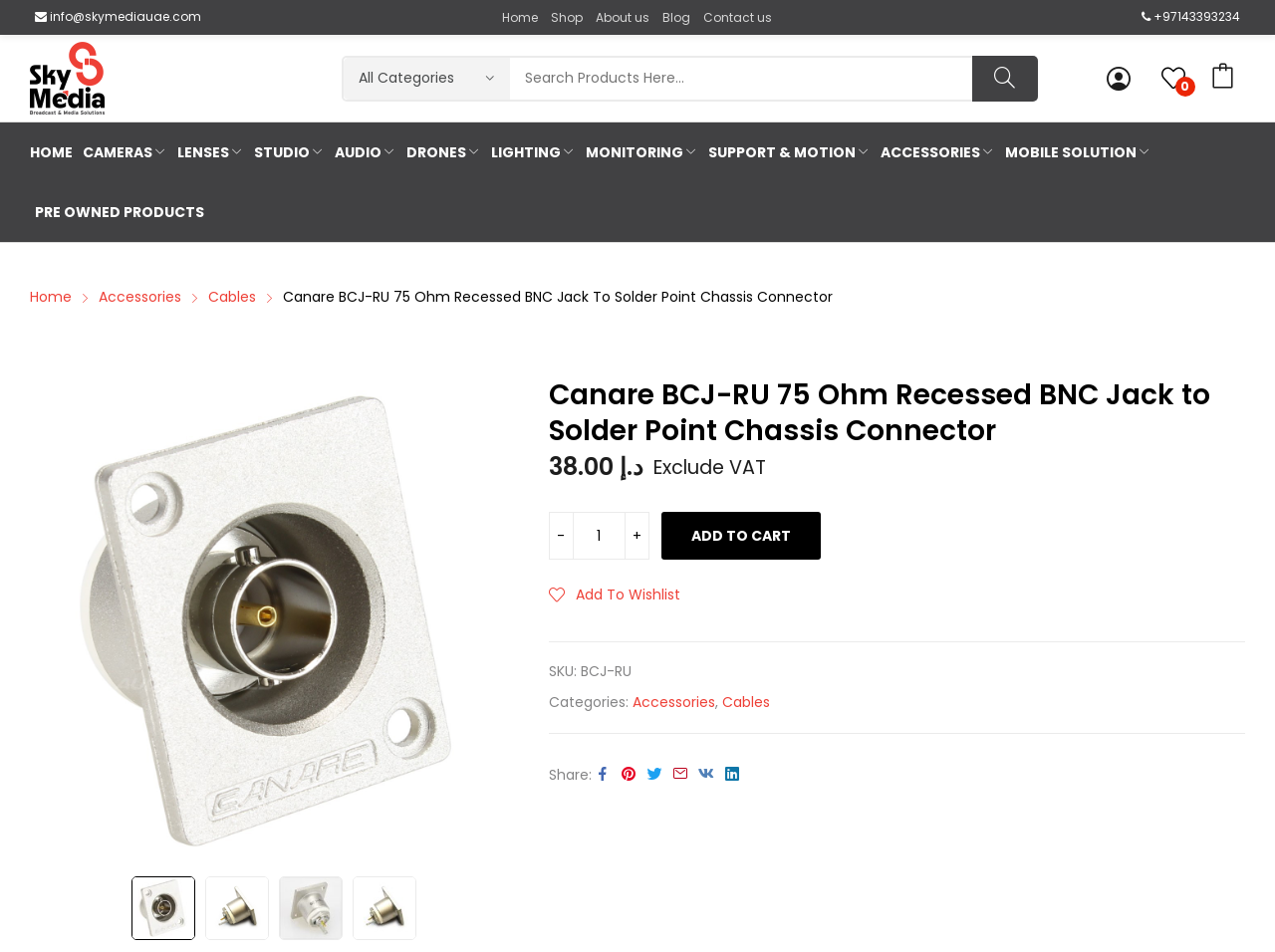Specify the bounding box coordinates of the element's area that should be clicked to execute the given instruction: "Contact us". The coordinates should be four float numbers between 0 and 1, i.e., [left, top, right, bottom].

[0.552, 0.005, 0.606, 0.031]